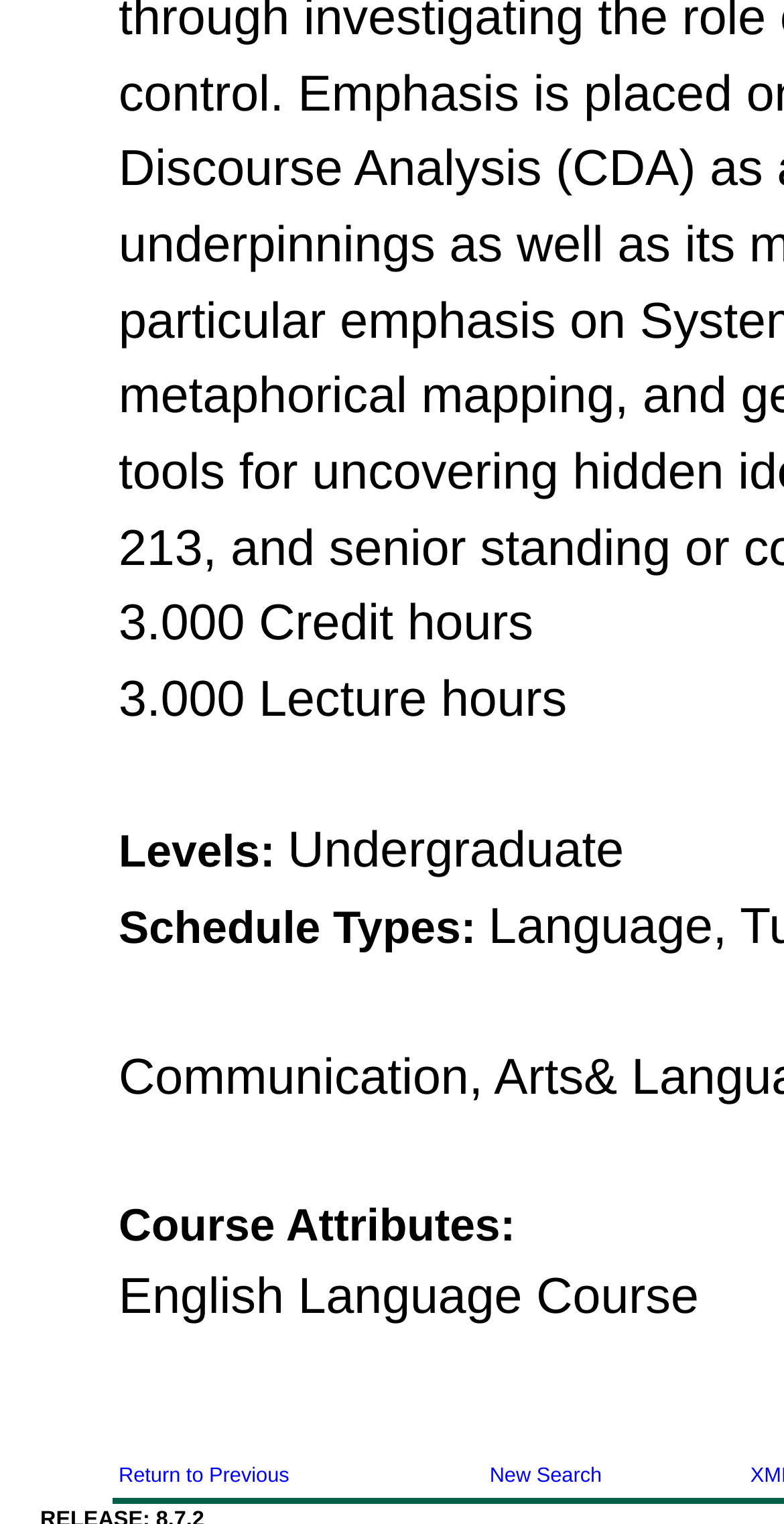Determine the bounding box coordinates in the format (top-left x, top-left y, bottom-right x, bottom-right y). Ensure all values are floating point numbers between 0 and 1. Identify the bounding box of the UI element described by: New Search

[0.624, 0.961, 0.768, 0.976]